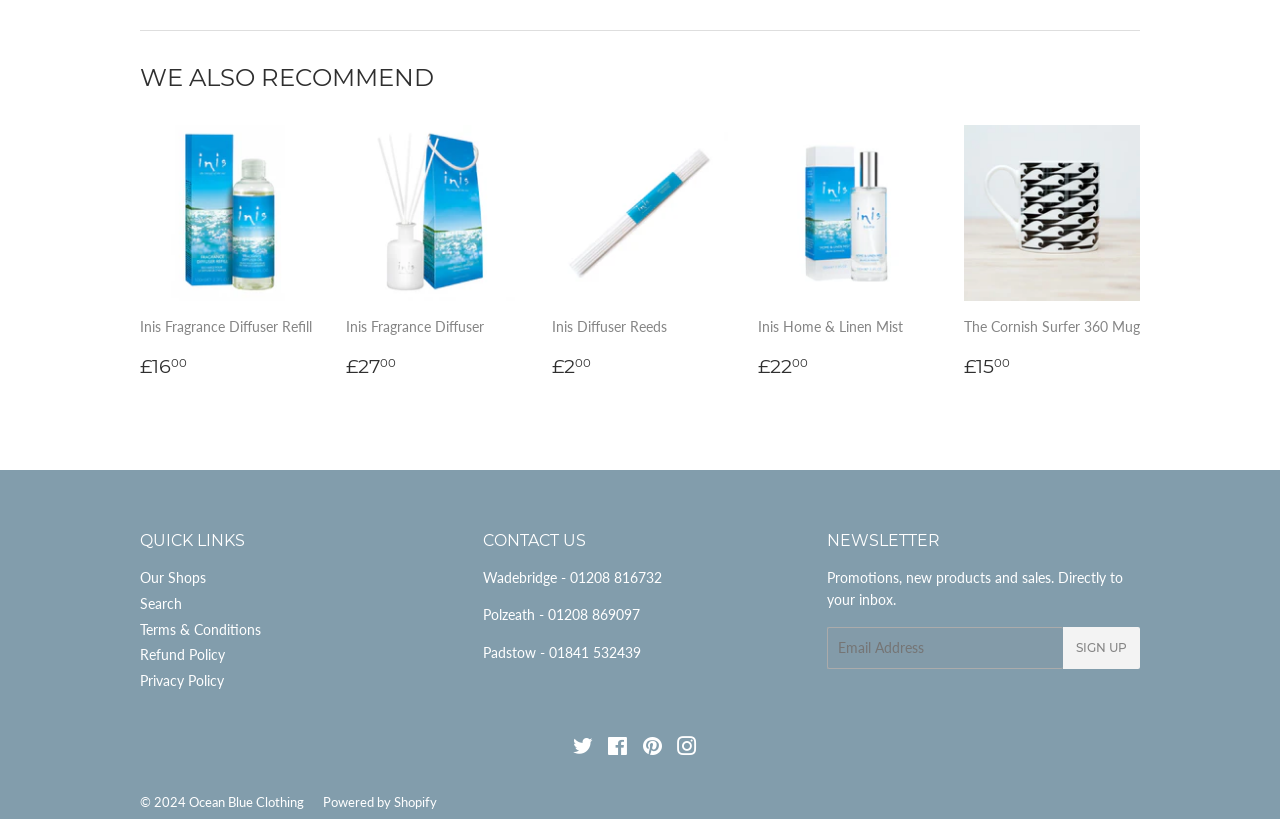Answer briefly with one word or phrase:
What is the regular price of Inis Fragrance Diffuser Refill?

£16.00